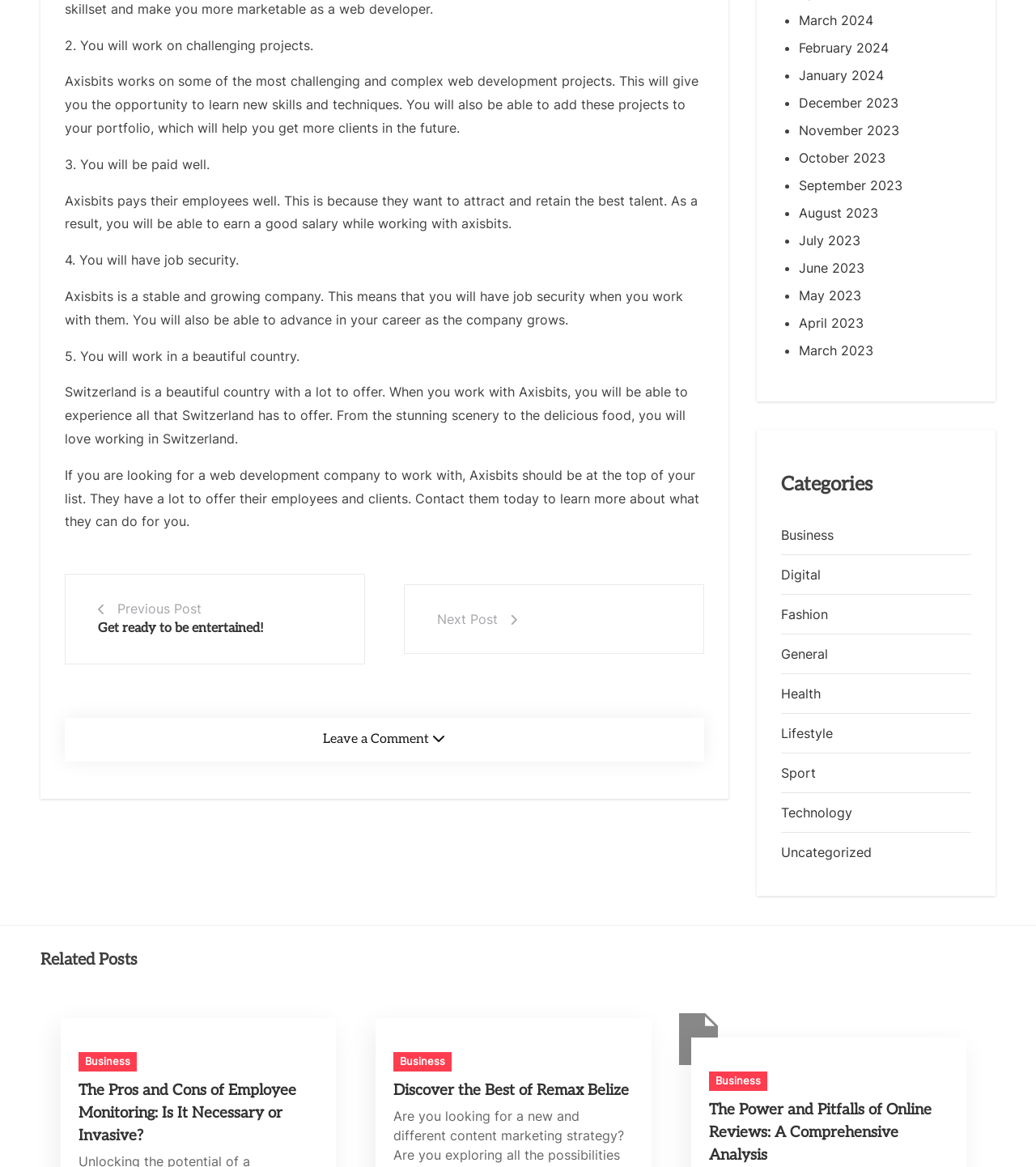Please find the bounding box coordinates of the element that you should click to achieve the following instruction: "Click on 'March 2024'". The coordinates should be presented as four float numbers between 0 and 1: [left, top, right, bottom].

[0.771, 0.006, 0.92, 0.029]